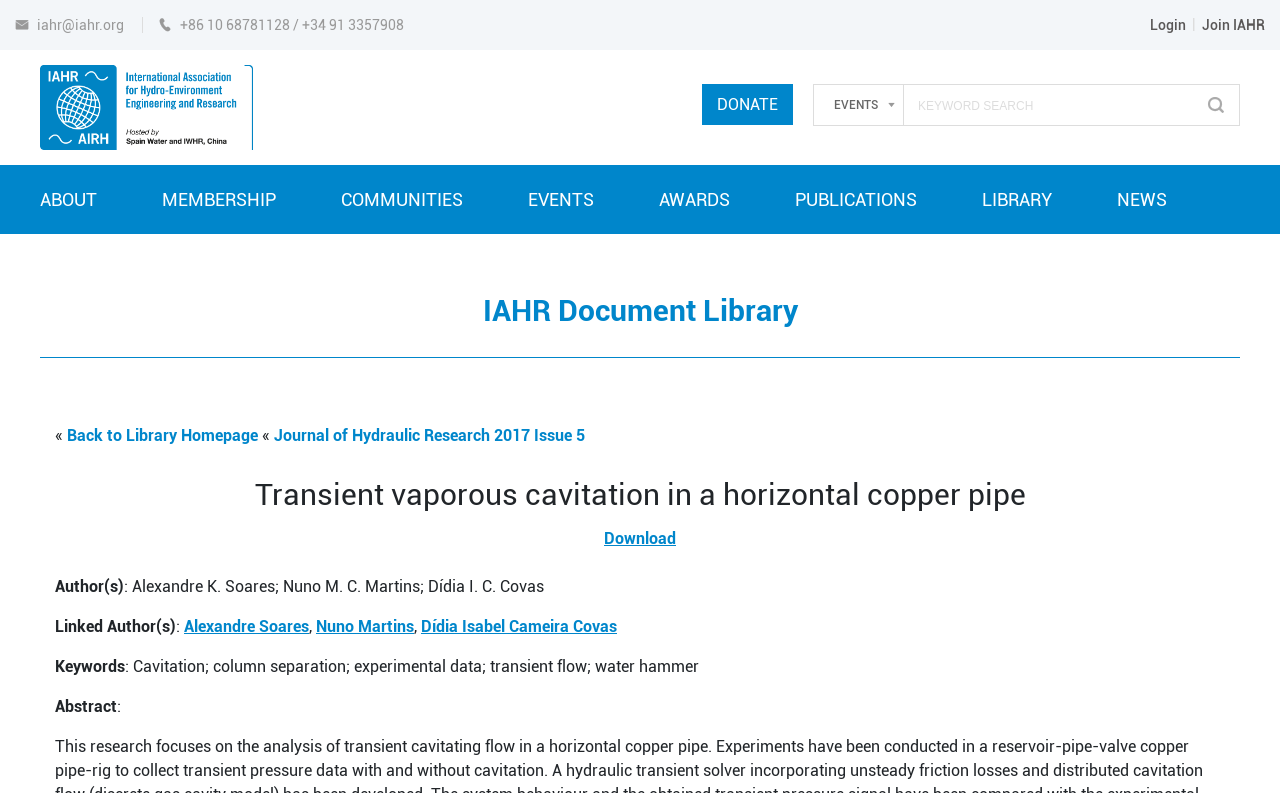Please answer the following question using a single word or phrase: 
Who are the authors of this document?

Alexandre K. Soares; Nuno M. C. Martins; Dídia I. C. Covas